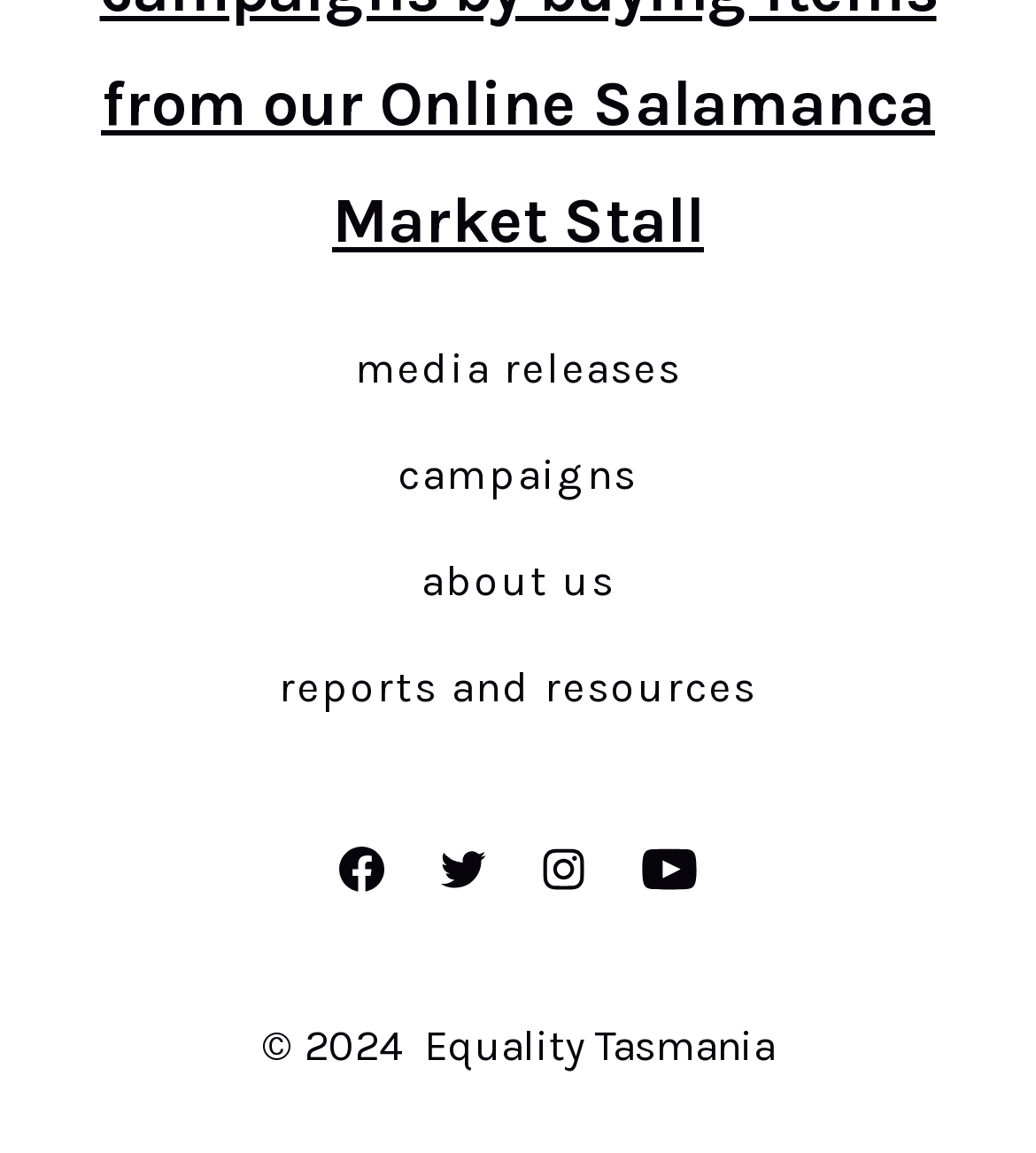Identify the bounding box of the HTML element described here: "Campaigns". Provide the coordinates as four float numbers between 0 and 1: [left, top, right, bottom].

[0.254, 0.366, 0.746, 0.458]